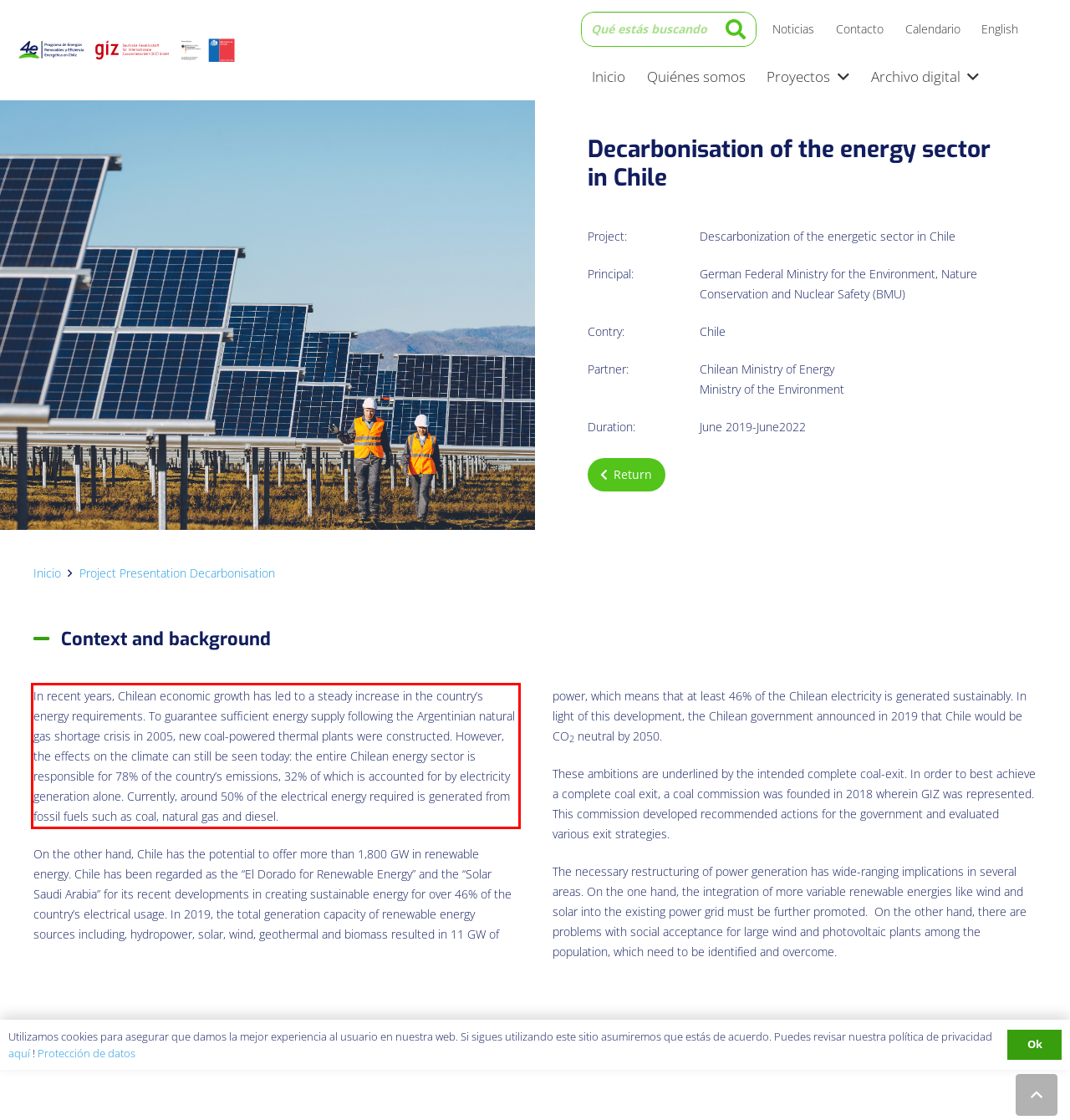Identify the red bounding box in the webpage screenshot and perform OCR to generate the text content enclosed.

In recent years, Chilean economic growth has led to a steady increase in the country’s energy requirements. To guarantee sufficient energy supply following the Argentinian natural gas shortage crisis in 2005, new coal-powered thermal plants were constructed. However, the effects on the climate can still be seen today: the entire Chilean energy sector is responsible for 78% of the country’s emissions, 32% of which is accounted for by electricity generation alone. Currently, around 50% of the electrical energy required is generated from fossil fuels such as coal, natural gas and diesel.